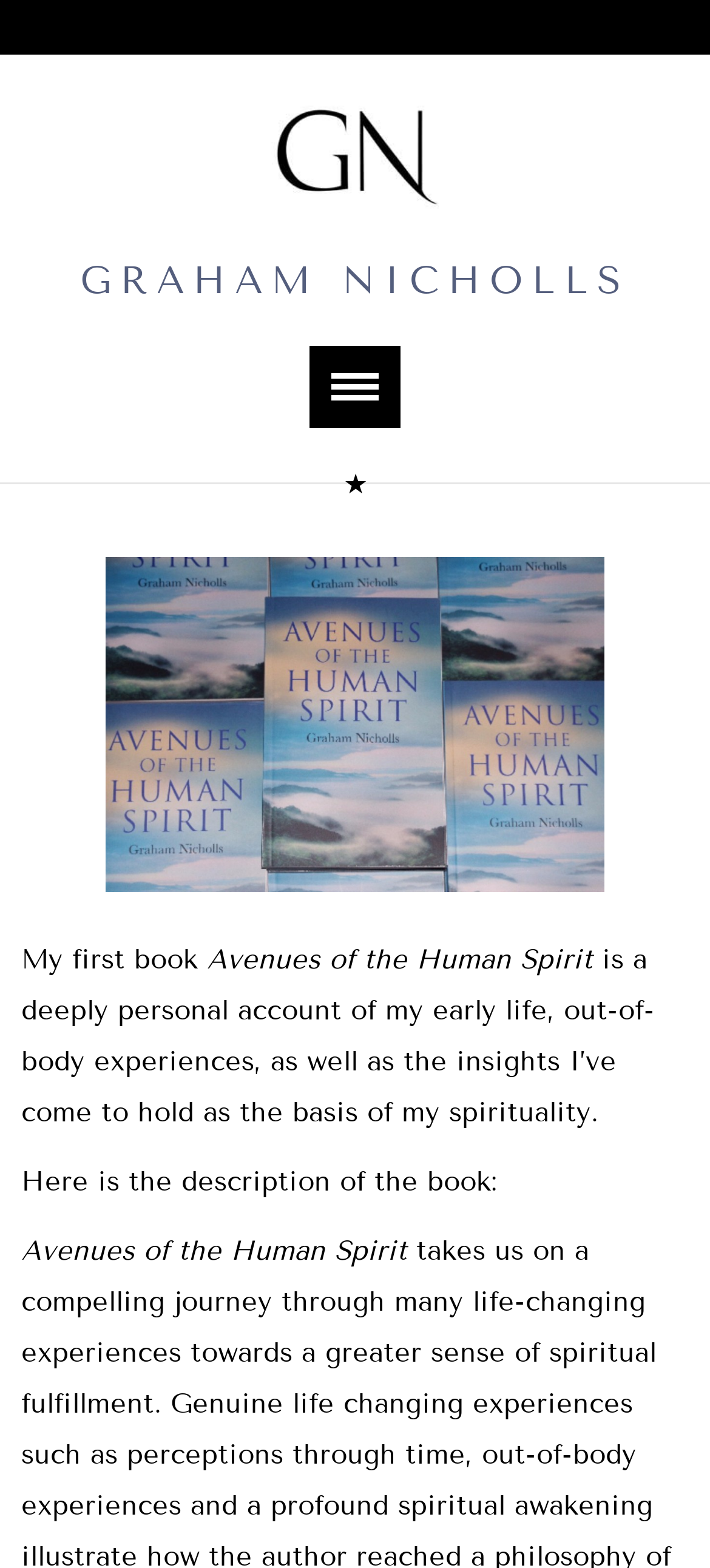Bounding box coordinates should be provided in the format (top-left x, top-left y, bottom-right x, bottom-right y) with all values between 0 and 1. Identify the bounding box for this UI element: alt="GRAHAM NICHOLLS" title="GRAHAM NICHOLLS"

[0.372, 0.058, 0.628, 0.139]